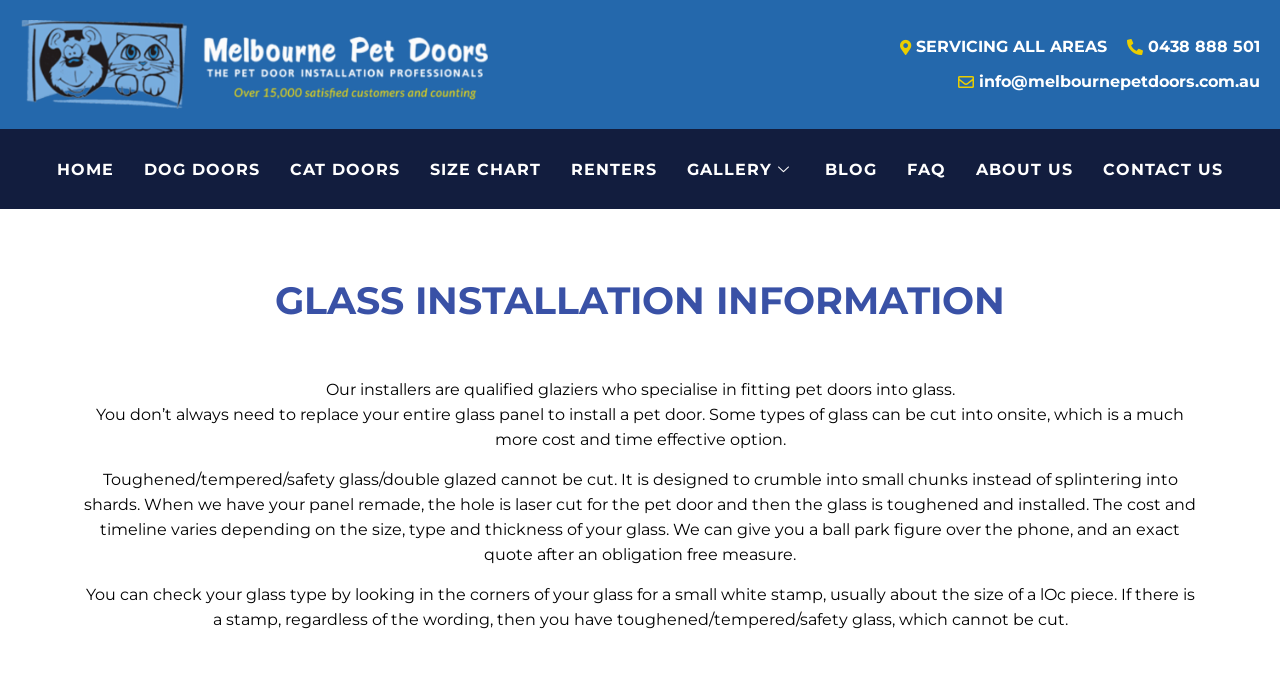Locate the bounding box coordinates of the area to click to fulfill this instruction: "contact us via info@melbournepetdoors.com.au". The bounding box should be presented as four float numbers between 0 and 1, in the order [left, top, right, bottom].

[0.745, 0.103, 0.984, 0.139]